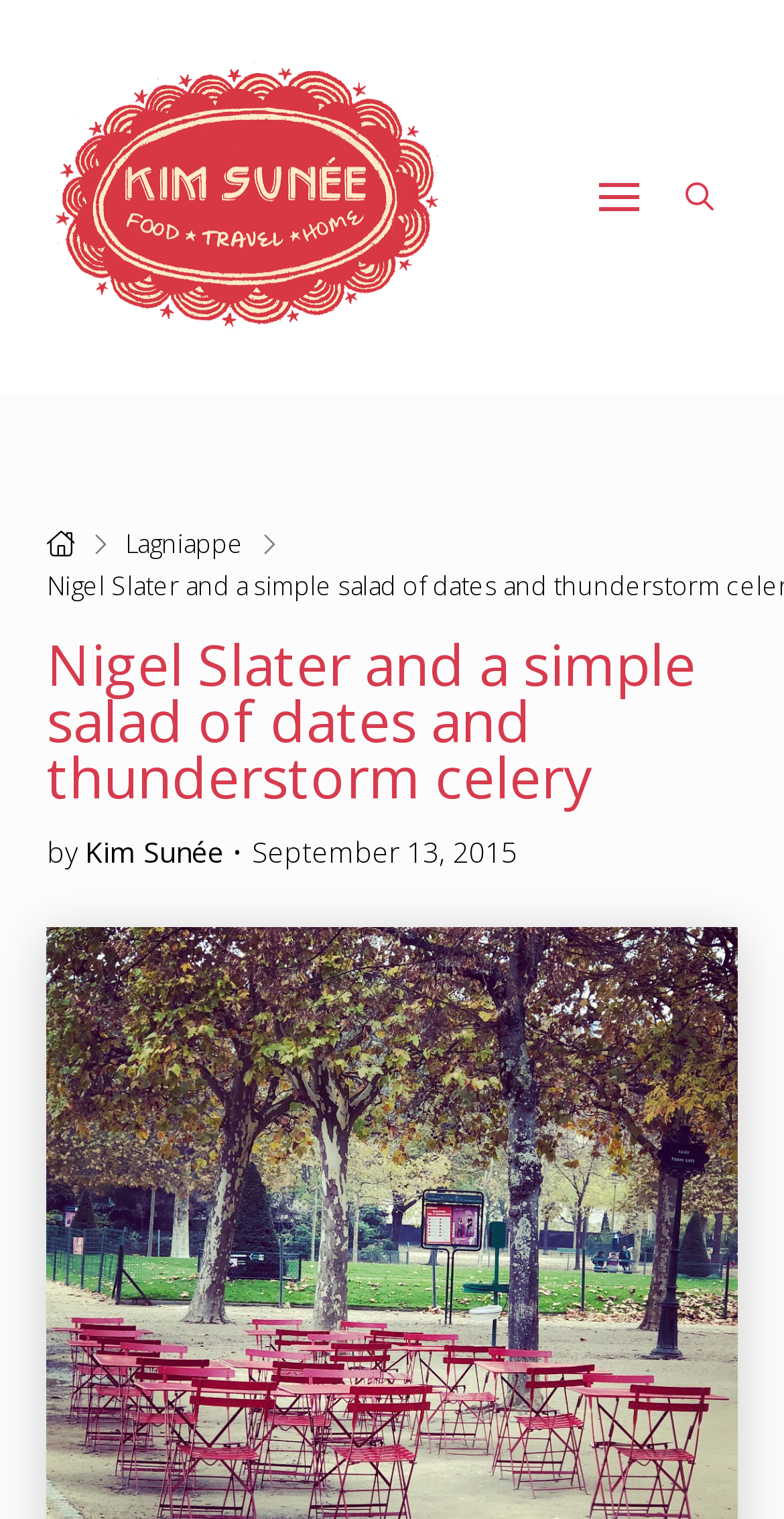Provide a single word or phrase answer to the question: 
What is the main topic of the article?

Salad recipe